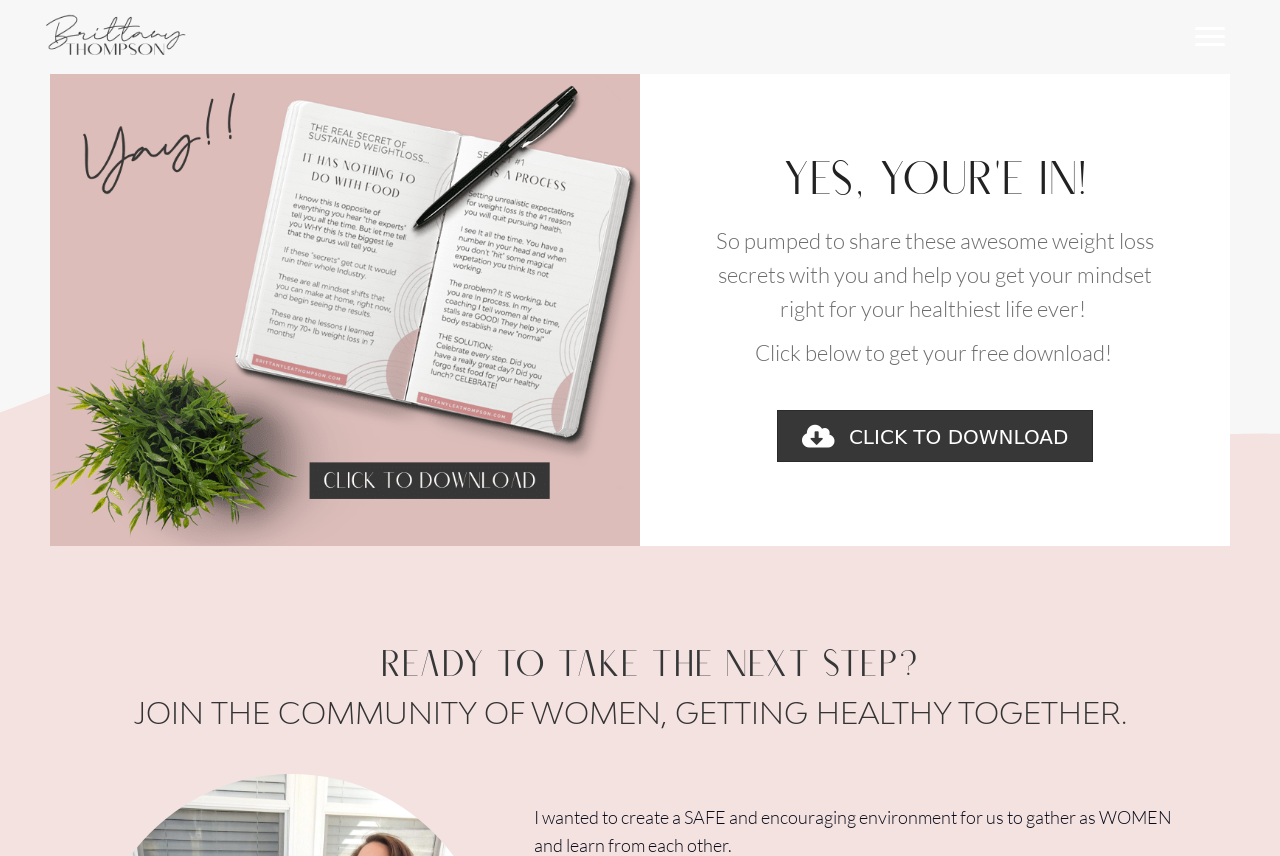Analyze and describe the webpage in a detailed narrative.

The webpage is a thank-you page for a weight loss program, specifically "Weightloss Secrets" by Brittany Thompson. At the top left corner, there is a logo of Brittany Thompson, a black image with the text "Brittany-Logo-NoTag-black". On the top right corner, there is a menu button labeled "Menu". 

When the menu button is clicked, a dropdown menu appears with several options. The first option is a link labeled "Yay!!" with an image of a celebratory tone. Below the image, there is a heading that reads "YES, You're In!" in a prominent font. 

Following the heading, there is a paragraph of text that expresses excitement about sharing weight loss secrets and helping users achieve their healthiest life. Below this text, there is another paragraph that instructs users to click a link to download a free resource. 

The link, labeled "CLICK TO DOWNLOAD", is prominently displayed and centered on the page. Further down the page, there are two headings, one asking if the user is "ready to take the next step?" and another inviting users to "JOIN THE COMMUNITY OF WOMEN, GETTING HEALTHY TOGETHER." 

At the very bottom of the page, there is a paragraph of text that explains the purpose of creating a safe and encouraging environment for women to gather and learn from each other.